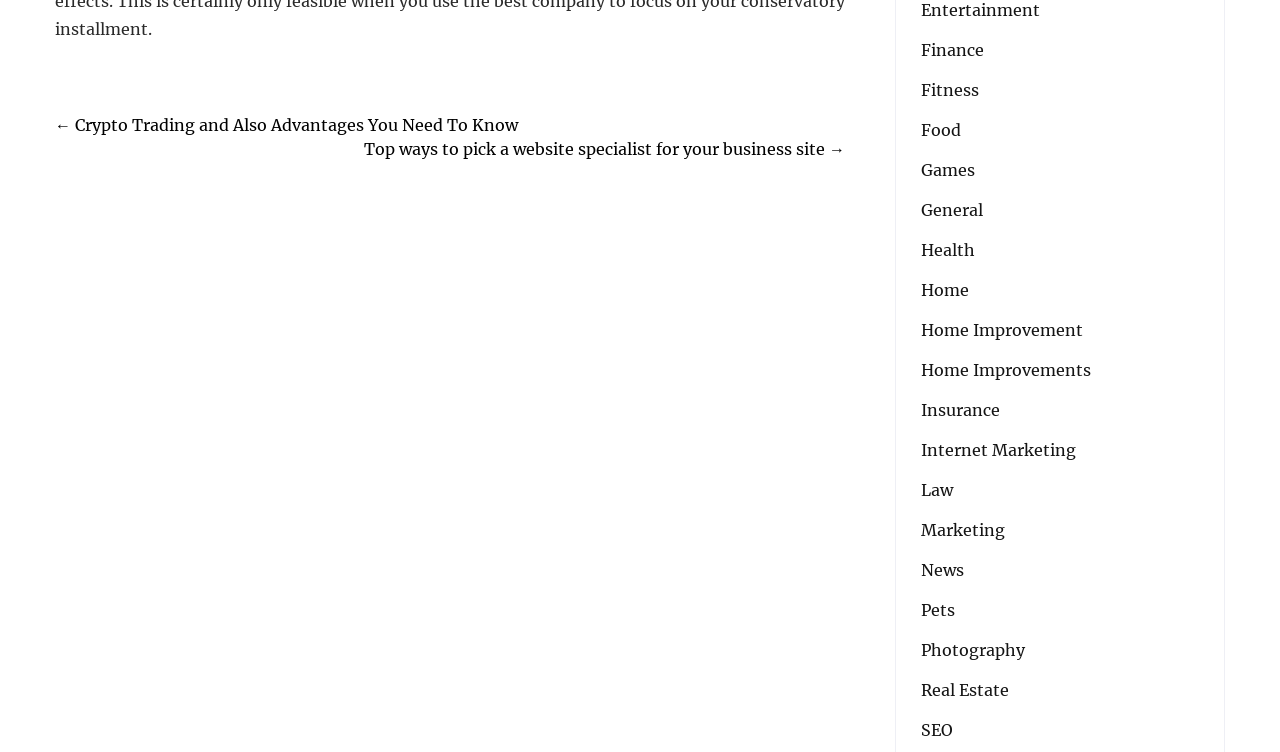Please identify the bounding box coordinates of the element that needs to be clicked to perform the following instruction: "Explore Home Improvement category".

[0.72, 0.422, 0.846, 0.454]